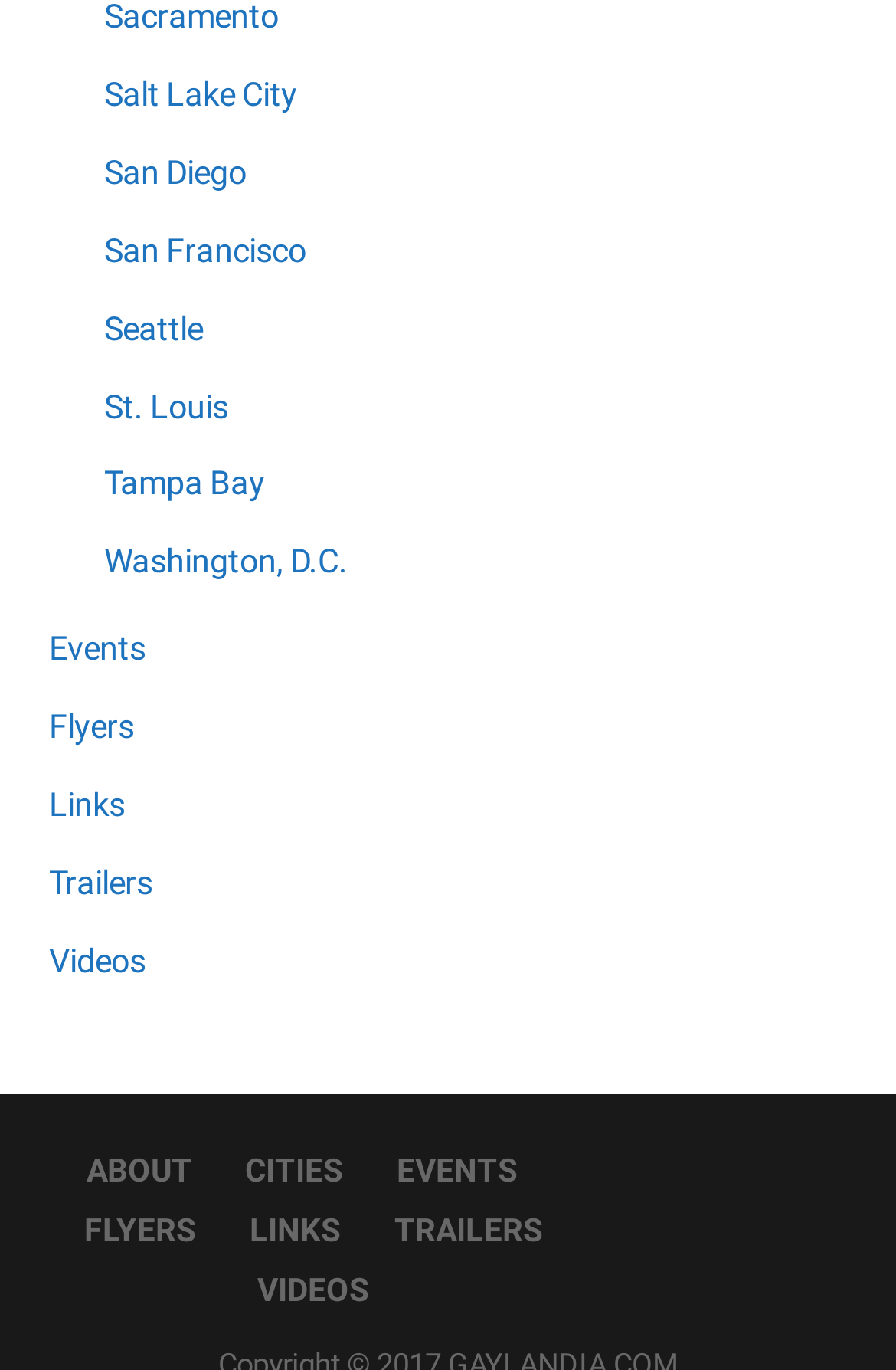Identify the bounding box coordinates of the part that should be clicked to carry out this instruction: "click on Salt Lake City".

[0.116, 0.055, 0.332, 0.084]